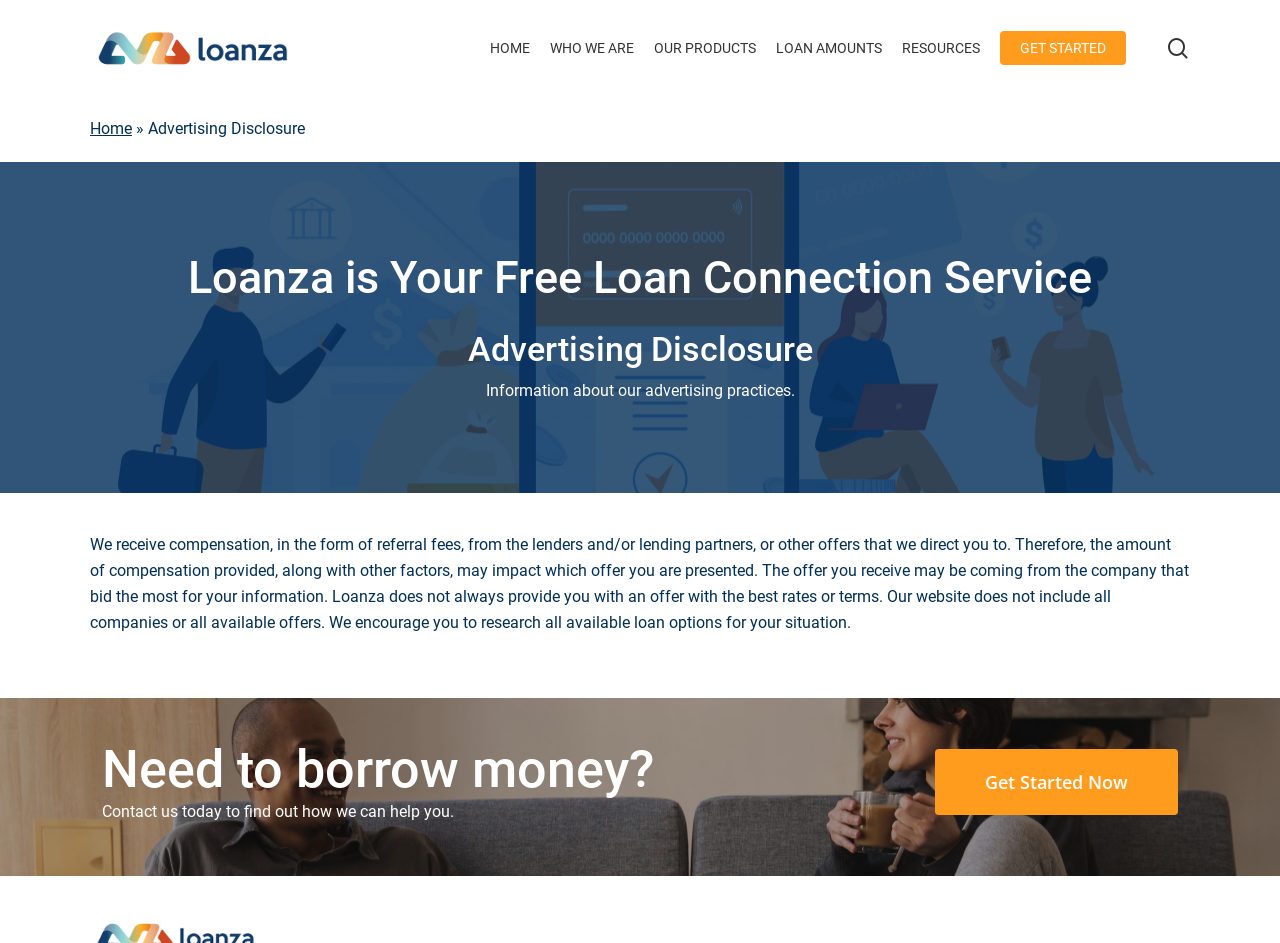Answer the question with a brief word or phrase:
What can be done to find out how Loanza can help?

Contact us today